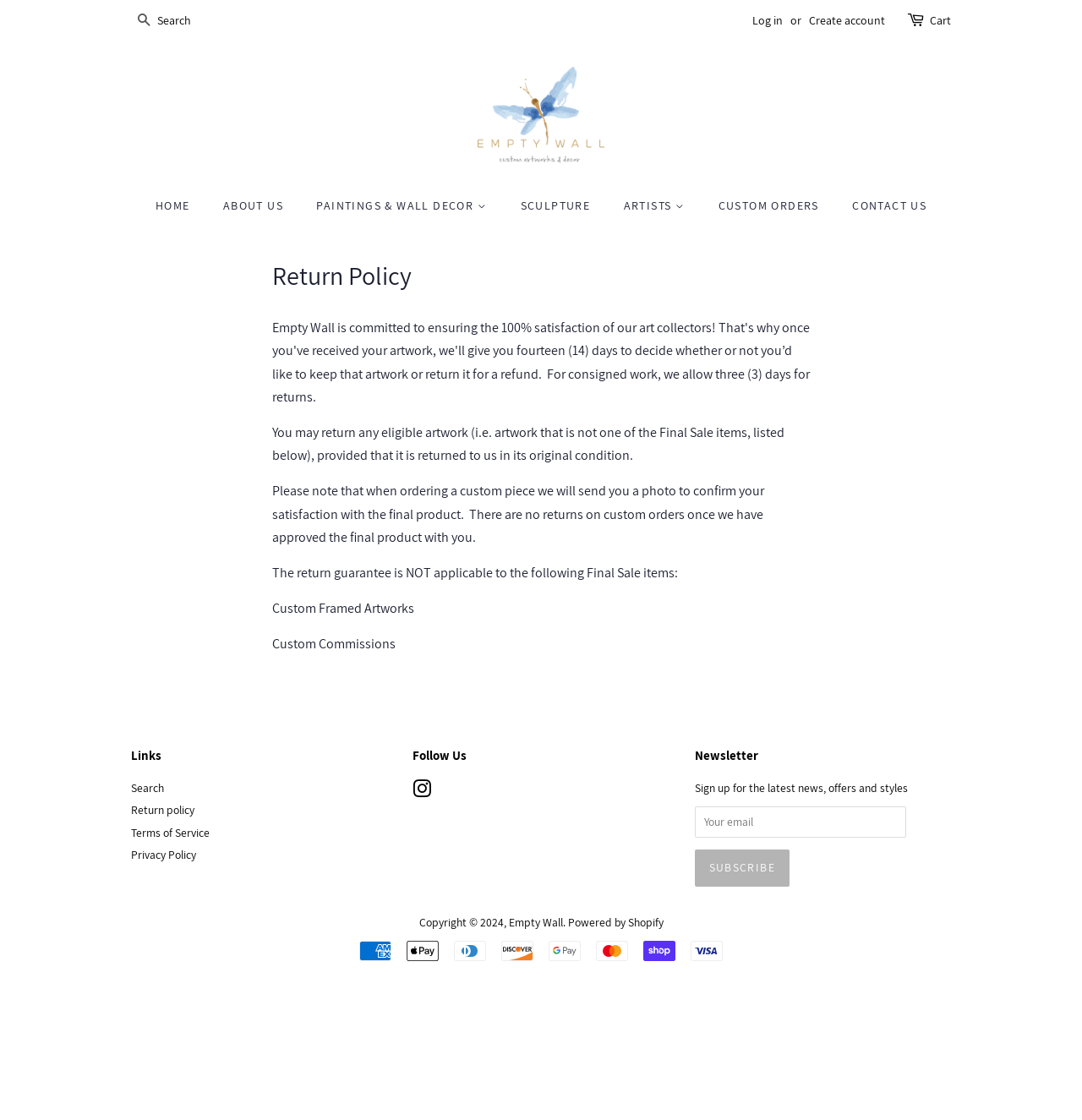How many types of artworks are listed?
Answer the question with a single word or phrase, referring to the image.

6